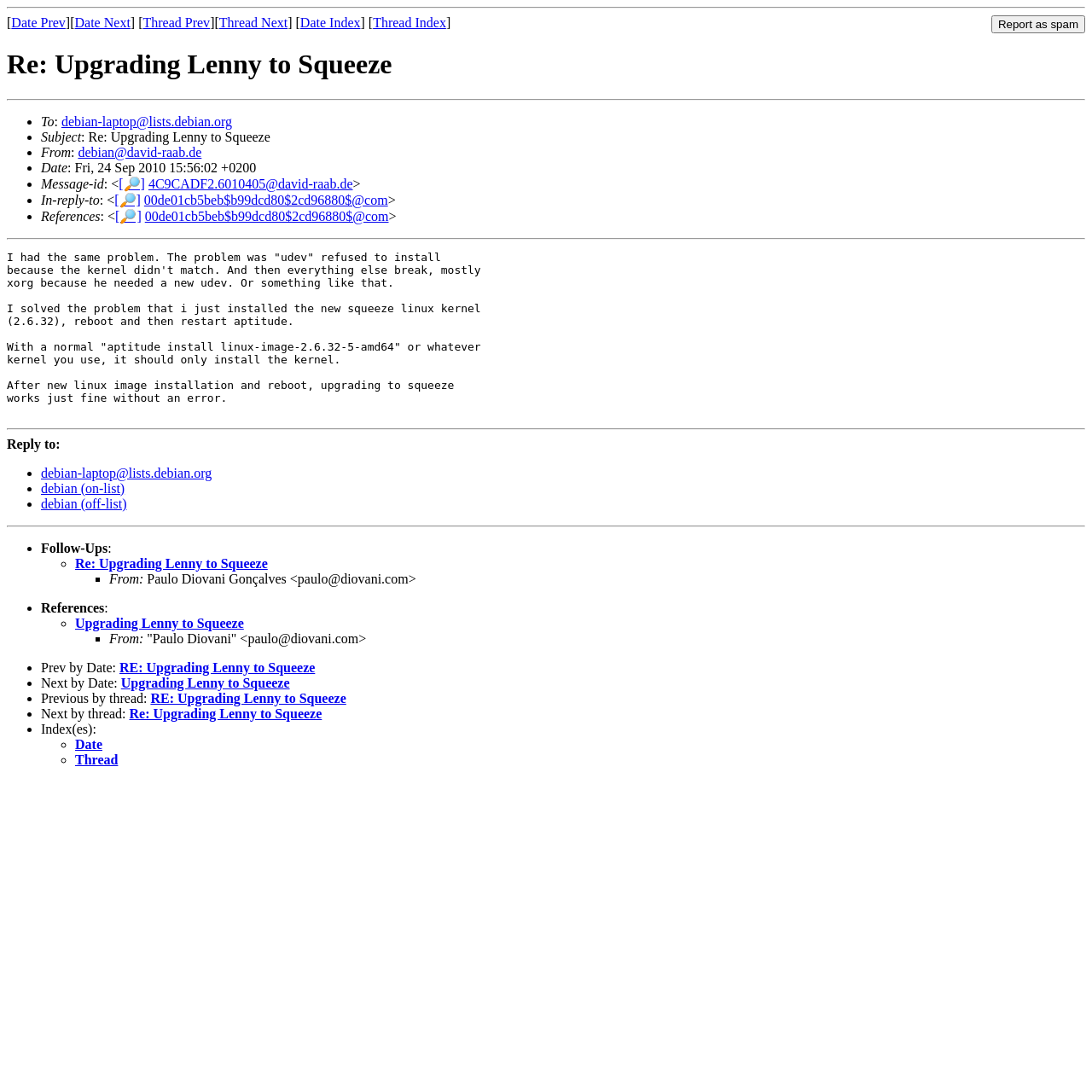Answer the question using only one word or a concise phrase: What is the date of the email?

Fri, 24 Sep 2010 15:56:02 +0200